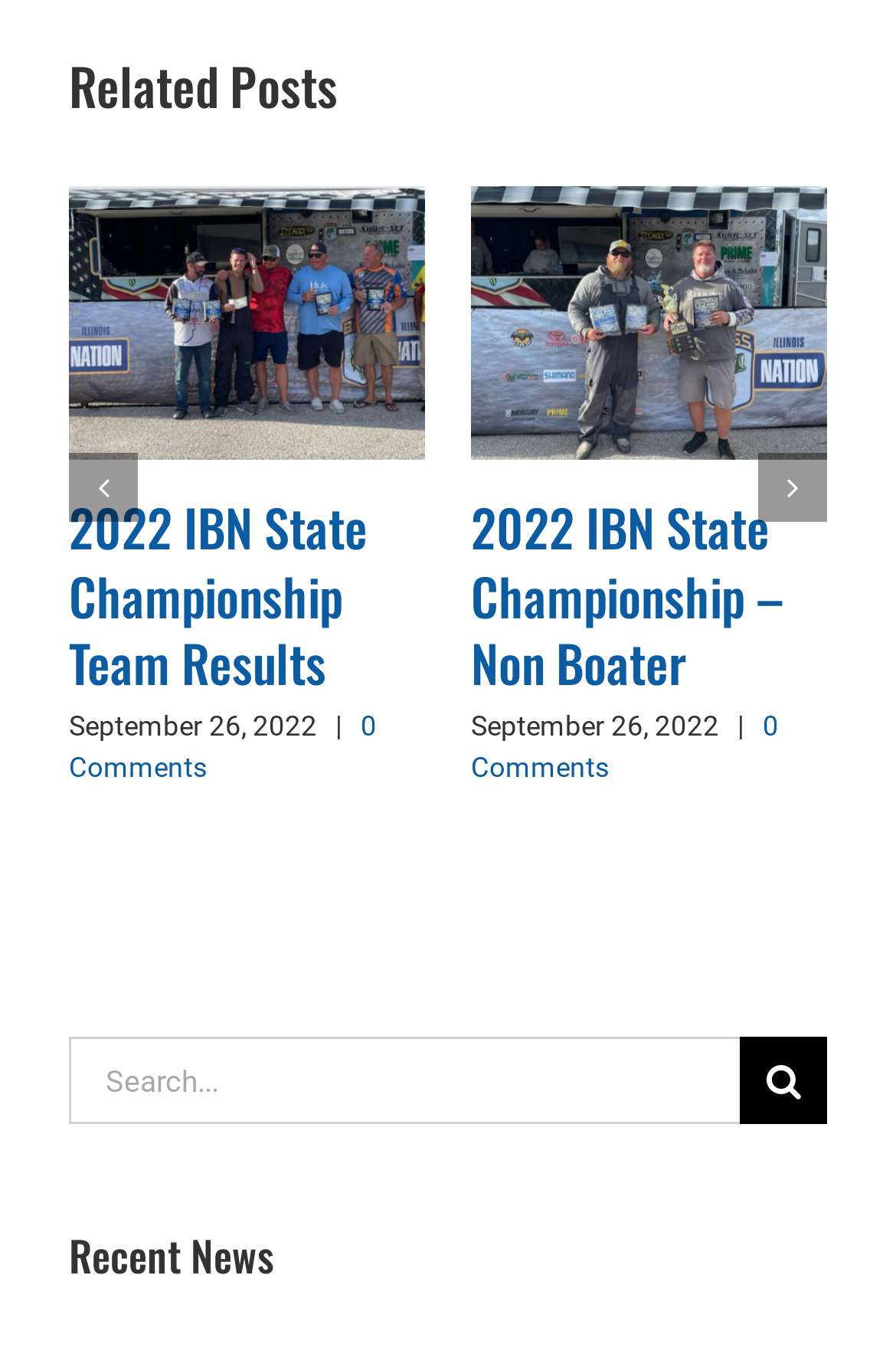Can you find the bounding box coordinates for the element to click on to achieve the instruction: "Go to next slide"?

[0.846, 0.359, 0.923, 0.41]